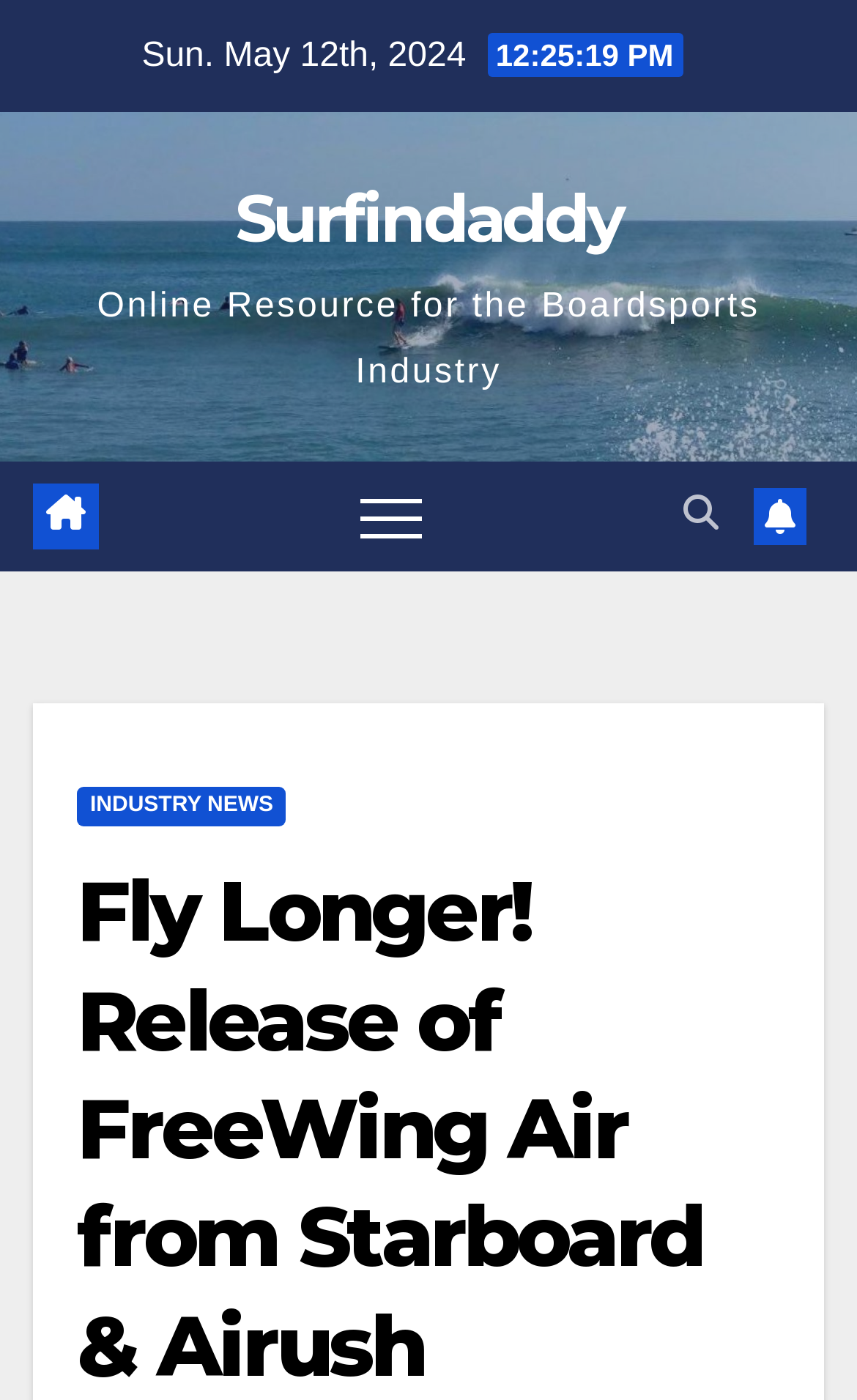Identify the bounding box for the element characterized by the following description: "Surfindaddy".

[0.274, 0.127, 0.726, 0.185]